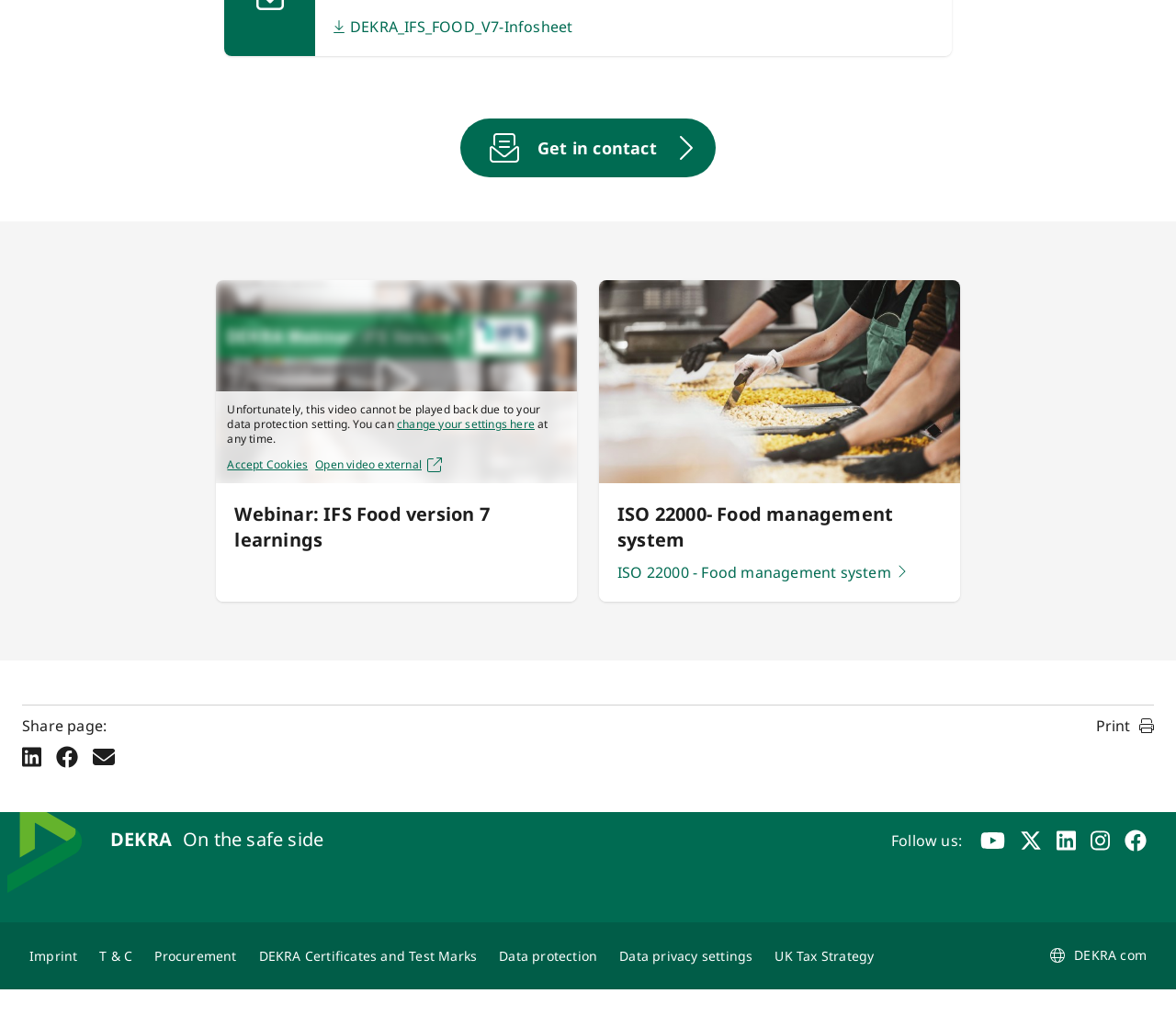Can you specify the bounding box coordinates for the region that should be clicked to fulfill this instruction: "Click the 'Get in contact' link".

[0.391, 0.117, 0.609, 0.175]